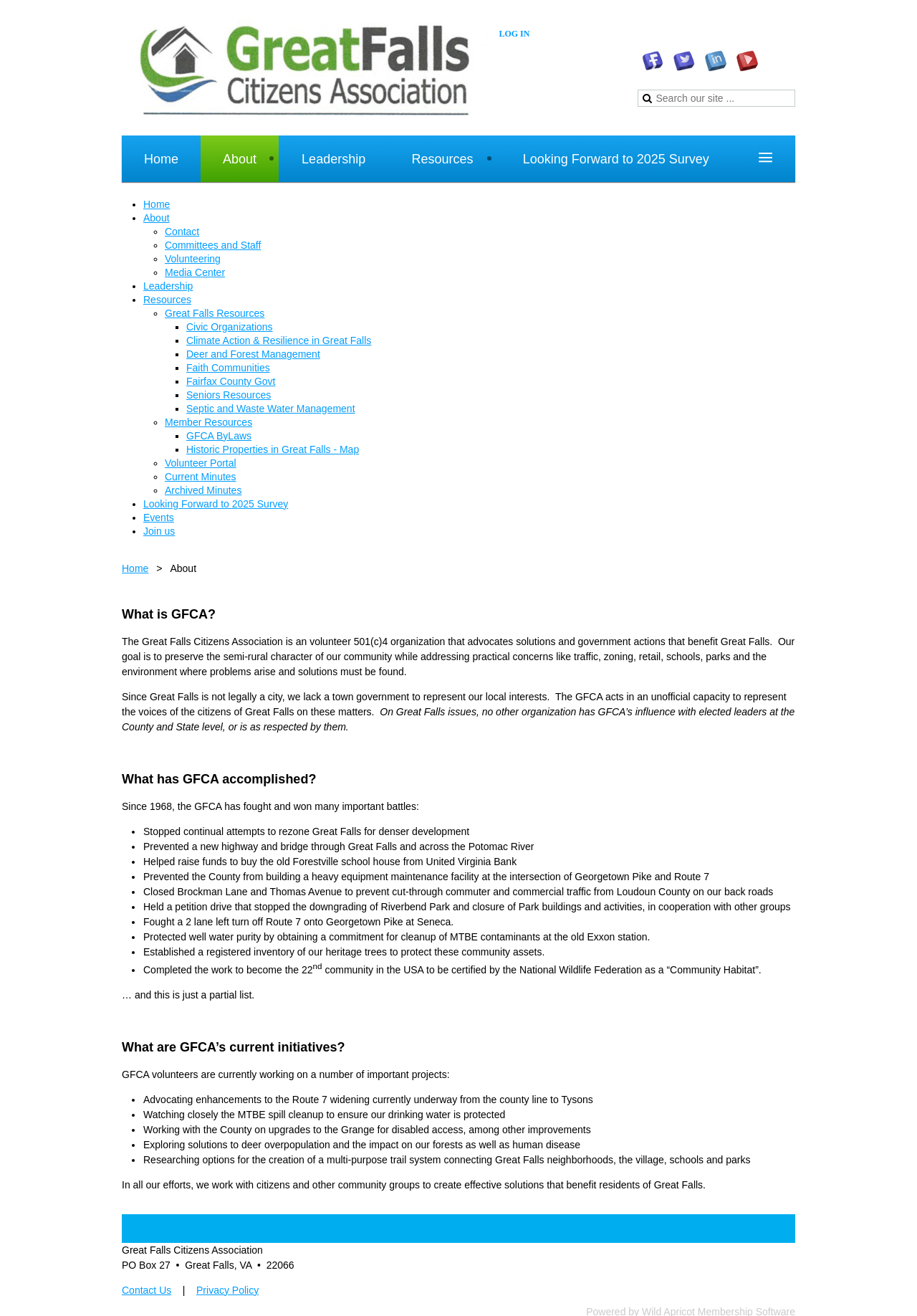Please identify the bounding box coordinates of the clickable area that will allow you to execute the instruction: "Visit the corporate website".

None